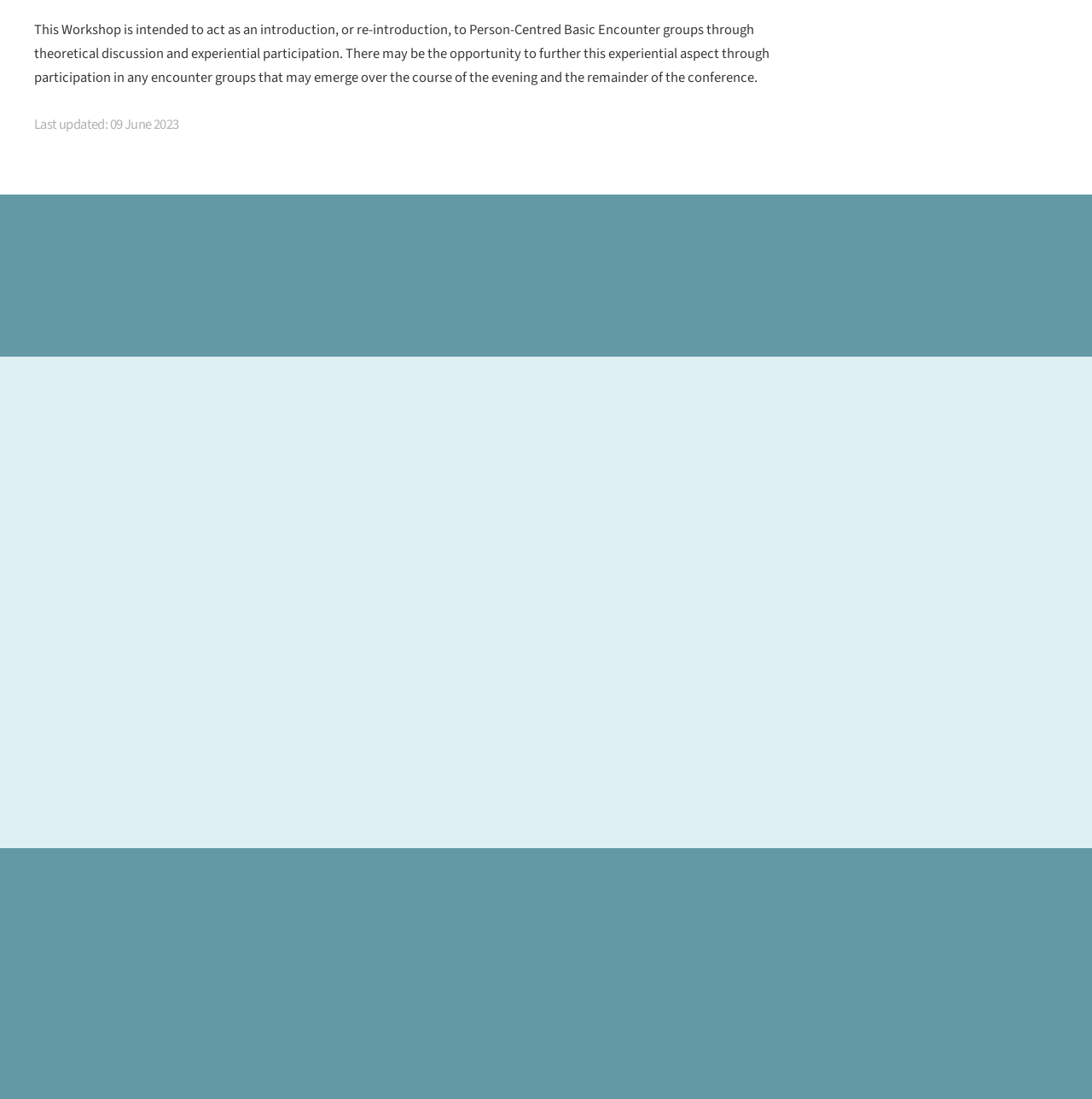Please specify the bounding box coordinates of the region to click in order to perform the following instruction: "Find a therapist".

[0.031, 0.497, 0.323, 0.526]